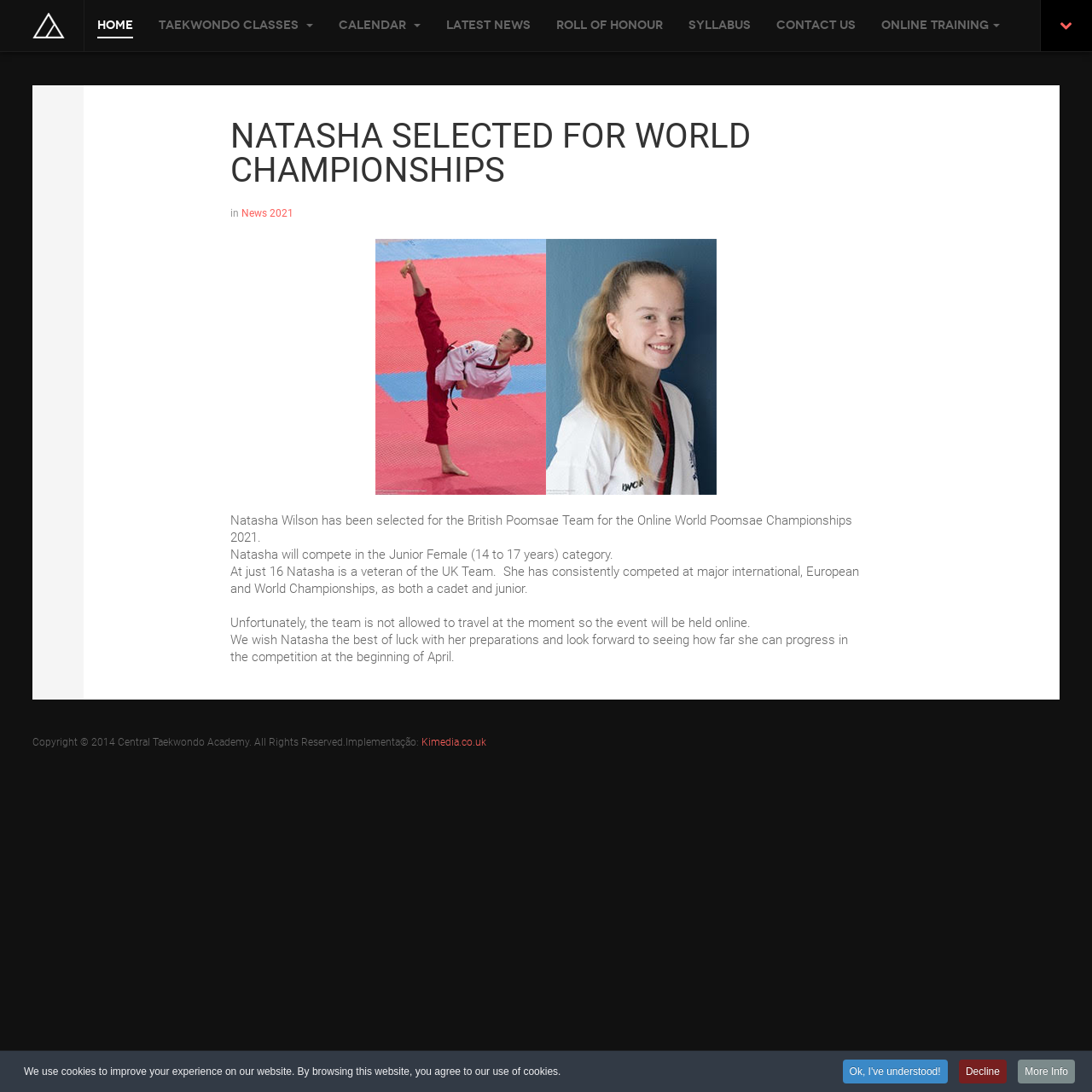Please specify the bounding box coordinates of the clickable region necessary for completing the following instruction: "Contact Us". The coordinates must consist of four float numbers between 0 and 1, i.e., [left, top, right, bottom].

[0.711, 0.0, 0.784, 0.047]